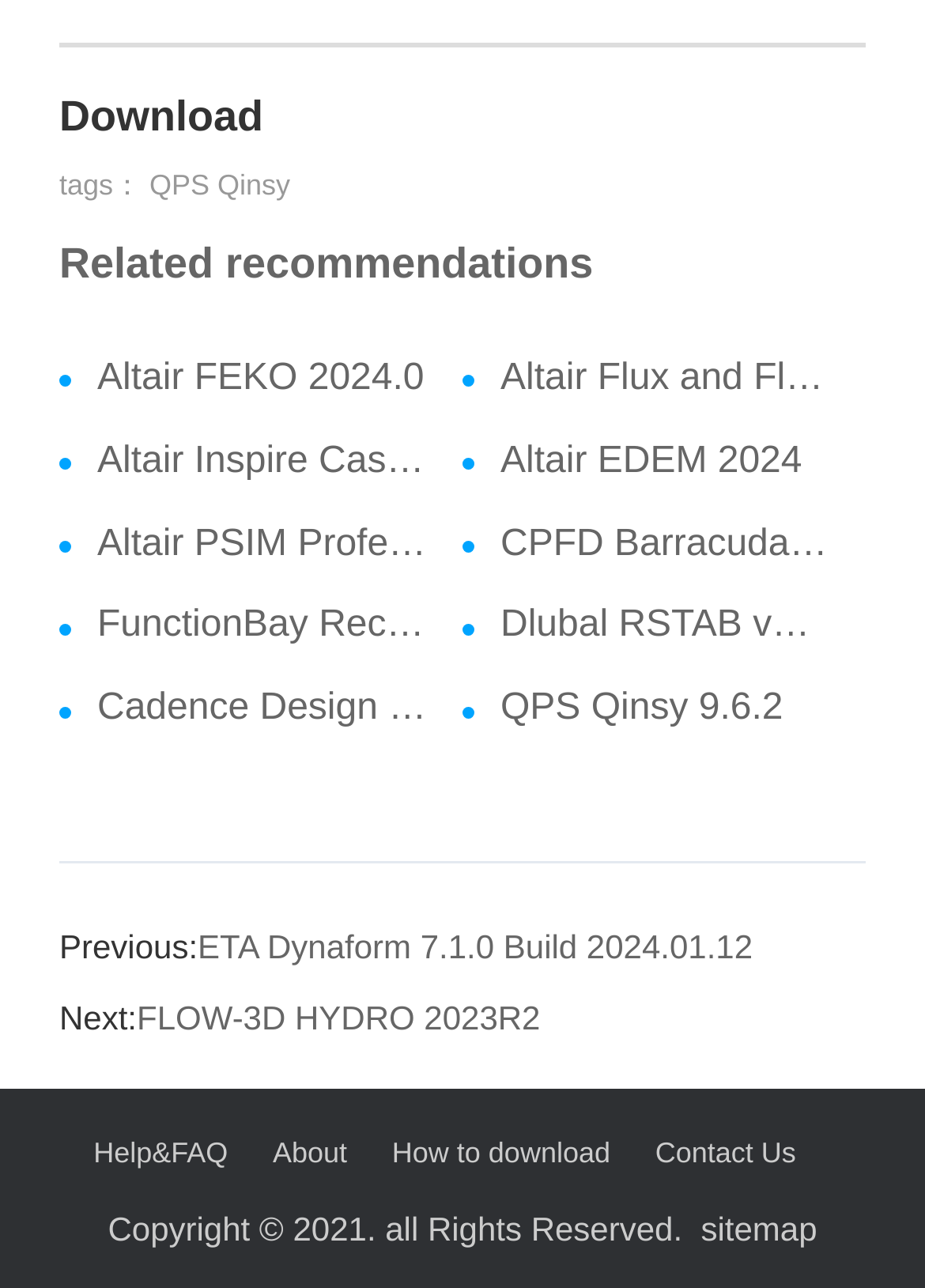What is the main purpose of this webpage?
Carefully analyze the image and provide a detailed answer to the question.

The webpage has a heading 'Download' and multiple links to download different software, indicating that the main purpose of this webpage is to provide software downloads.